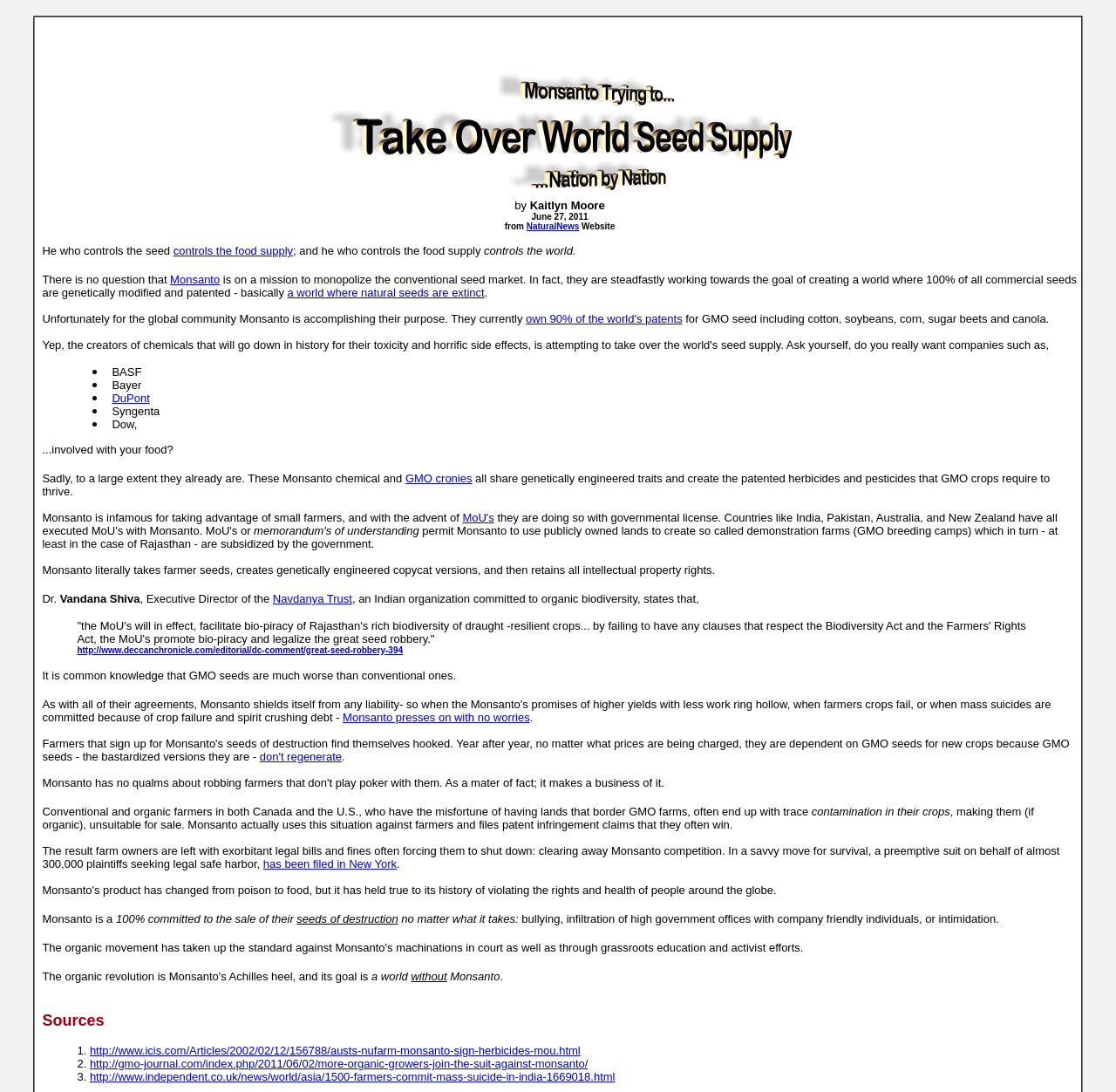Please determine the bounding box coordinates of the clickable area required to carry out the following instruction: "read the article by Kaitlyn Moore". The coordinates must be four float numbers between 0 and 1, represented as [left, top, right, bottom].

[0.475, 0.182, 0.542, 0.194]